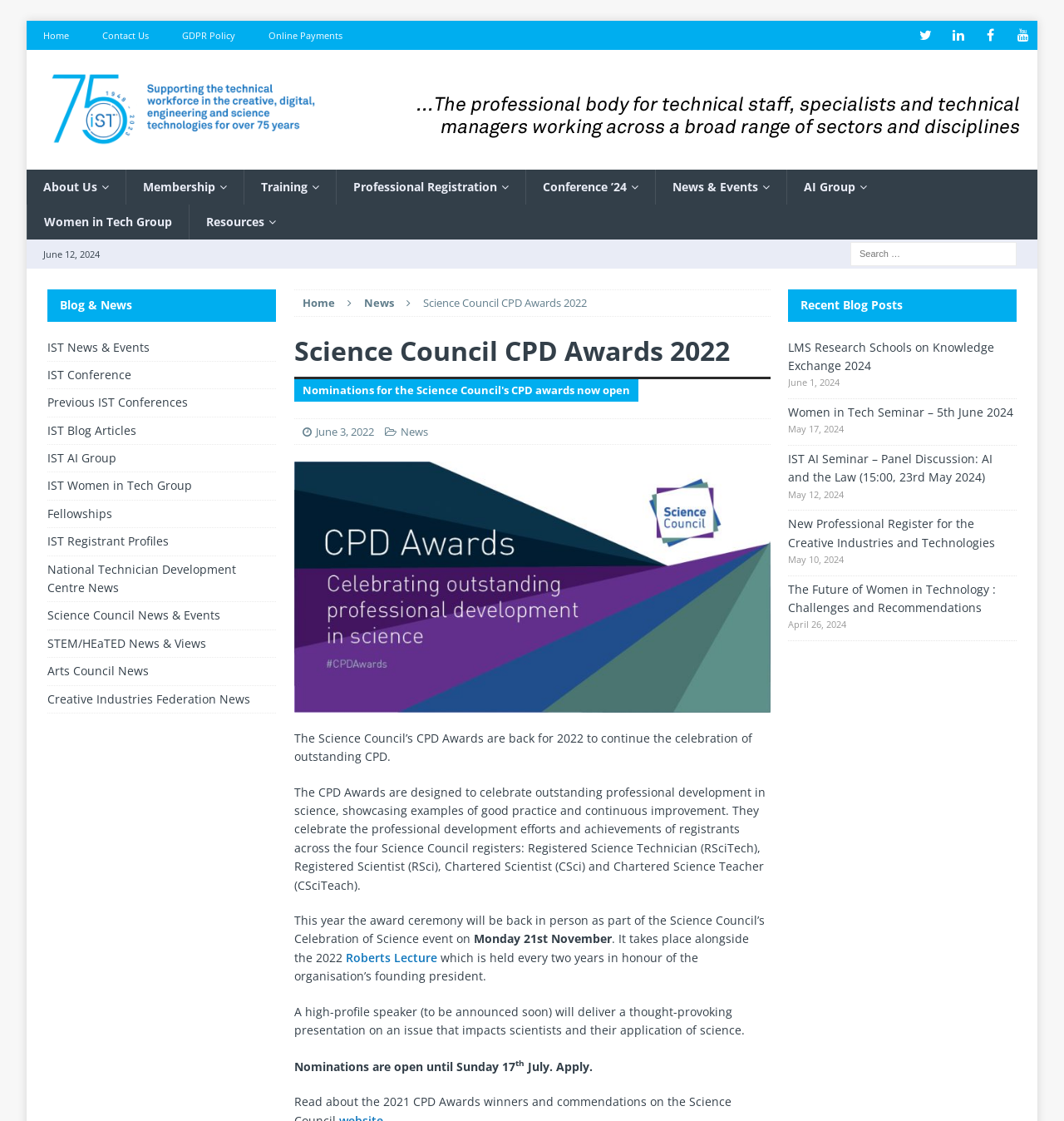Please identify the bounding box coordinates of the area that needs to be clicked to fulfill the following instruction: "Search for something."

[0.799, 0.216, 0.955, 0.238]